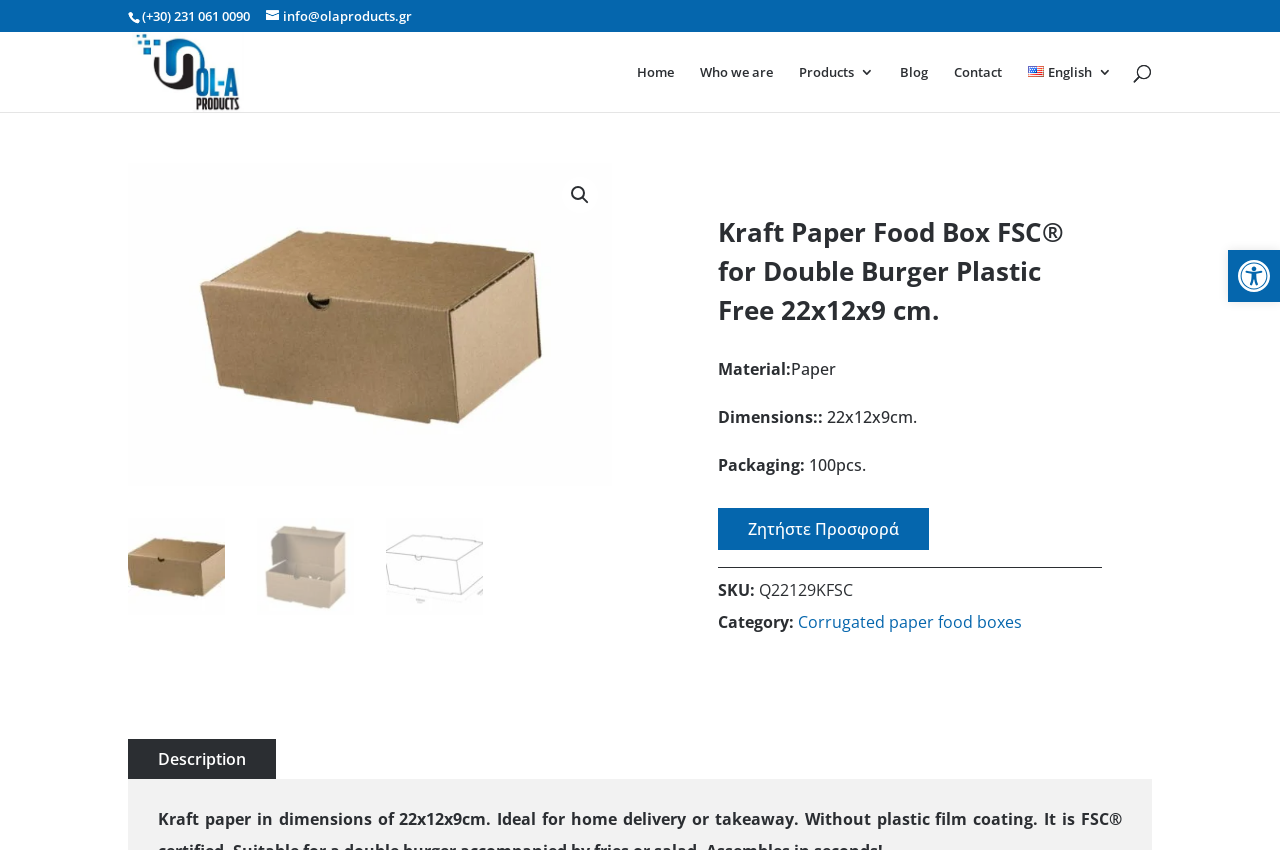Given the element description: "Who we are", predict the bounding box coordinates of the UI element it refers to, using four float numbers between 0 and 1, i.e., [left, top, right, bottom].

[0.547, 0.076, 0.604, 0.132]